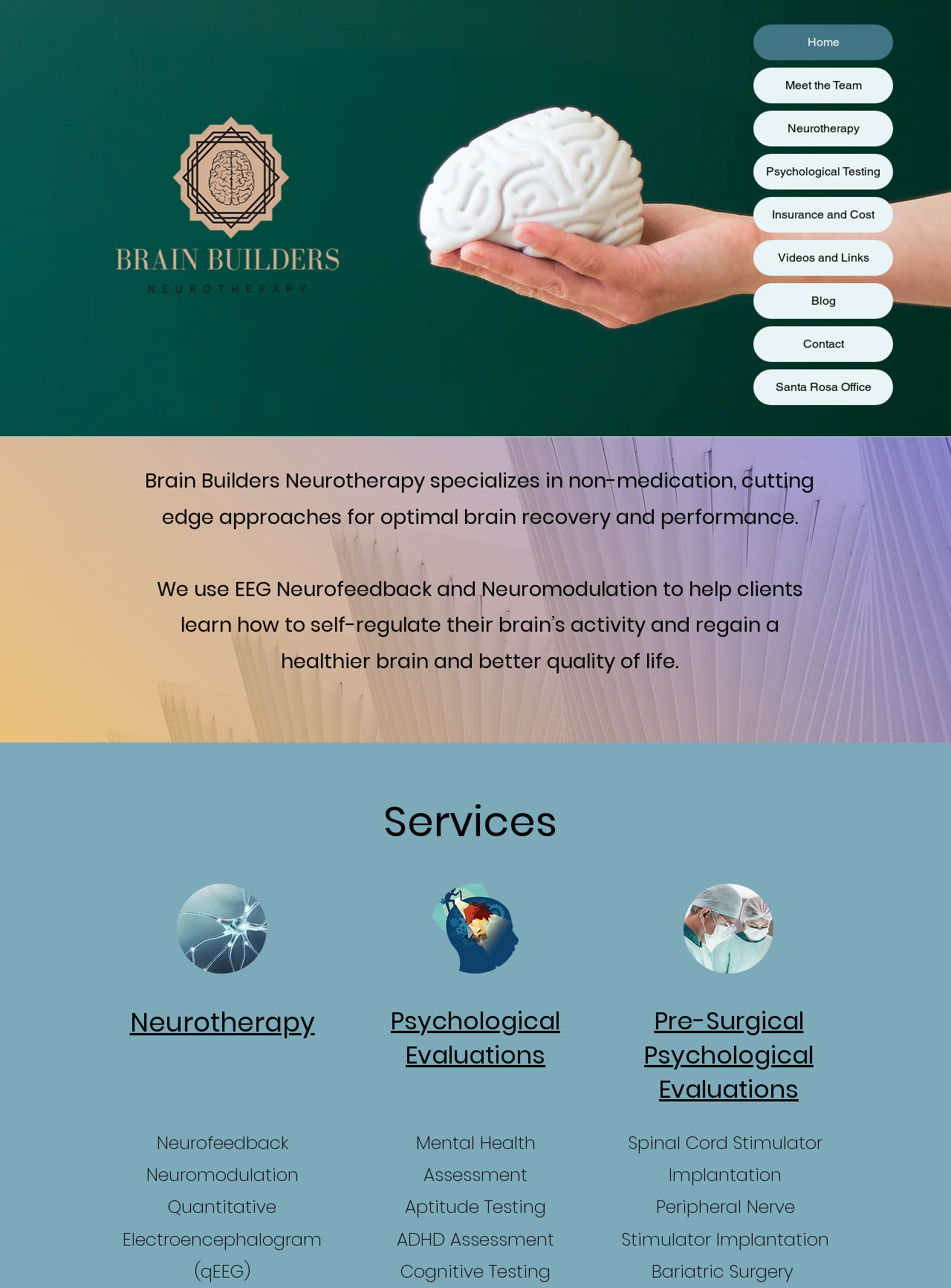Given the element description Santa Rosa Office, predict the bounding box coordinates for the UI element in the webpage screenshot. The format should be (top-left x, top-left y, bottom-right x, bottom-right y), and the values should be between 0 and 1.

[0.792, 0.287, 0.939, 0.314]